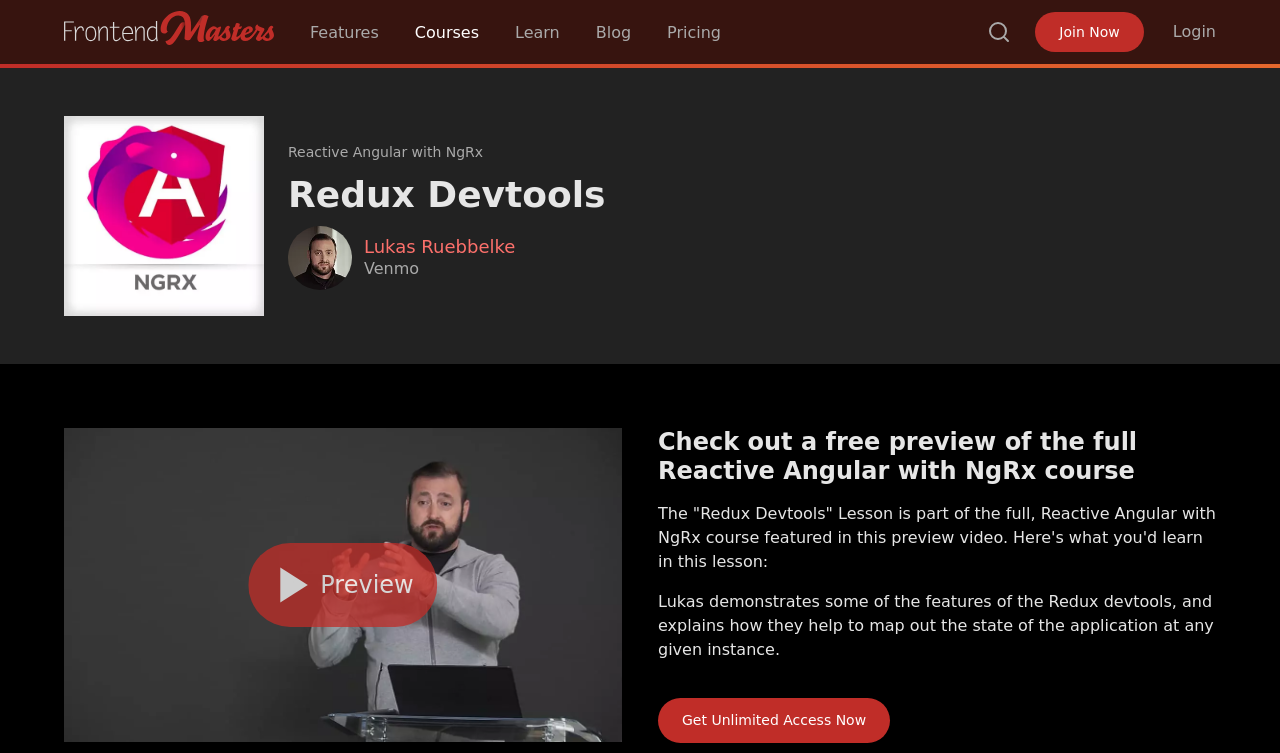Generate a detailed explanation of the webpage's features and information.

The webpage is about a course on Reactive Angular with NgRx, specifically a lesson on Redux Devtools. At the top left, there is a link to the website's homepage, "FrontendMasters", followed by a series of links to other sections of the website, including "Features", "Courses", "Learn", "Blog", and "Pricing". On the top right, there are links to "Search", "Join Now", and "Login".

Below the top navigation bar, there is a header section with a link to the course title, "Reactive Angular with NgRx", and a heading that reads "Redux Devtools". Next to the course title, there is an image of the instructor, Lukas Ruebbelke, with a link to his profile. Below the instructor's image, there is a heading with his name and a text that reads "Venmo".

On the left side of the page, there is an image related to the course, "Reactive Angular with NgRx". The main content of the page starts with a heading that invites users to check out a free preview of the full course. Below the heading, there is a paragraph of text that describes what the lesson is about, followed by another paragraph that summarizes the content of the lesson, which is about Lukas demonstrating the features of Redux Devtools and explaining how they help to map out the state of the application. Finally, there is a call-to-action link that reads "Get Unlimited Access Now".